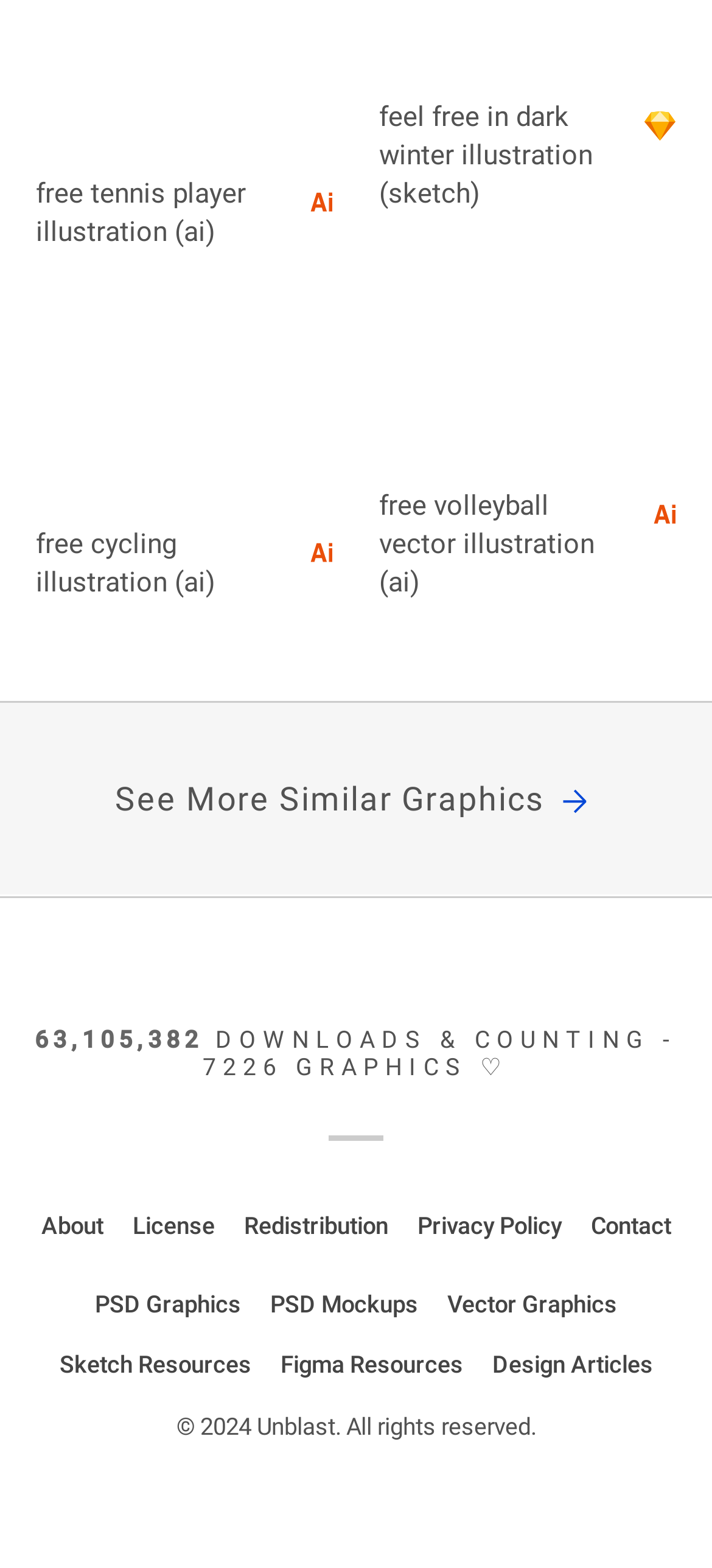Provide the bounding box coordinates of the UI element that matches the description: "Copyright statement".

None